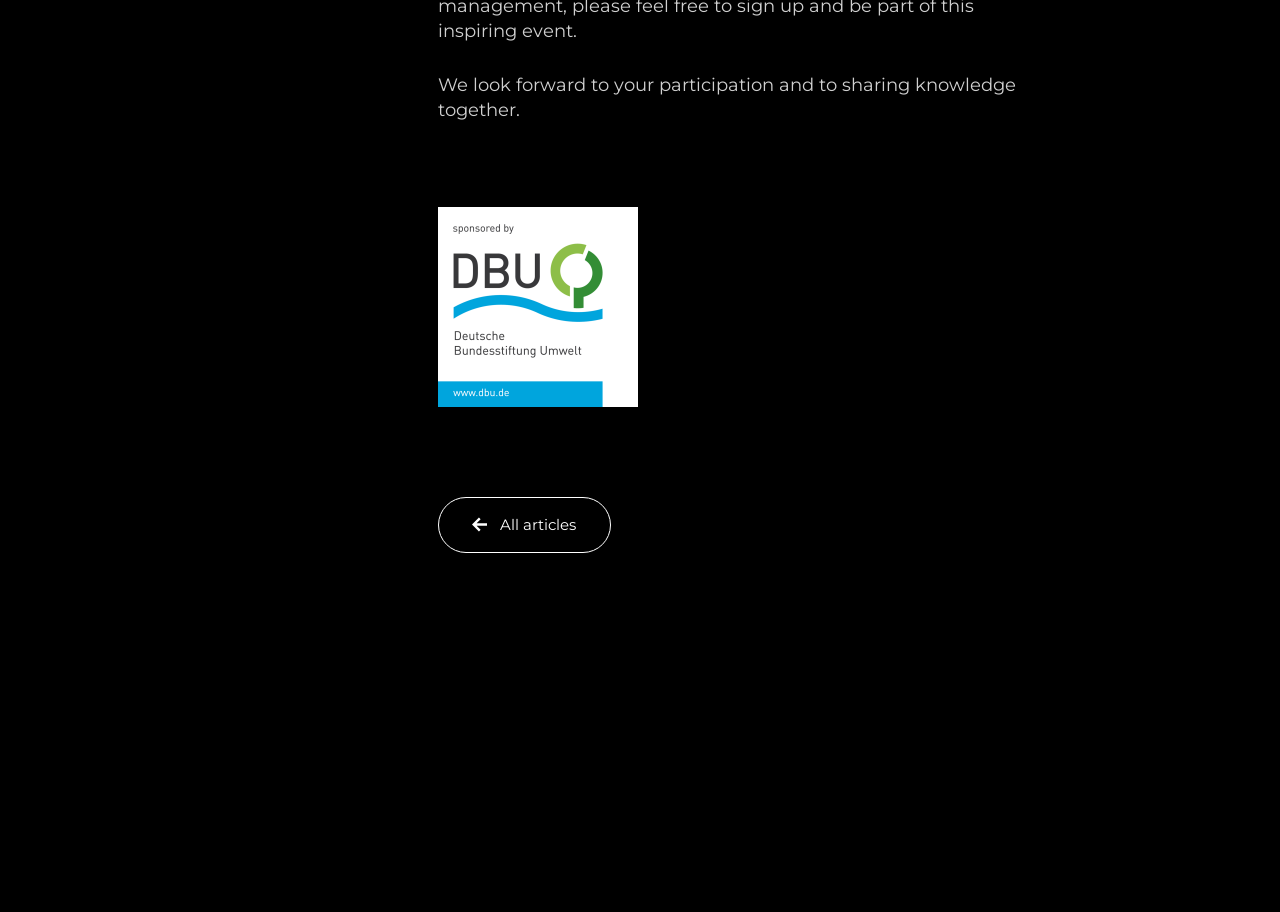Determine the bounding box for the UI element described here: "All articles All articles".

[0.343, 0.545, 0.477, 0.607]